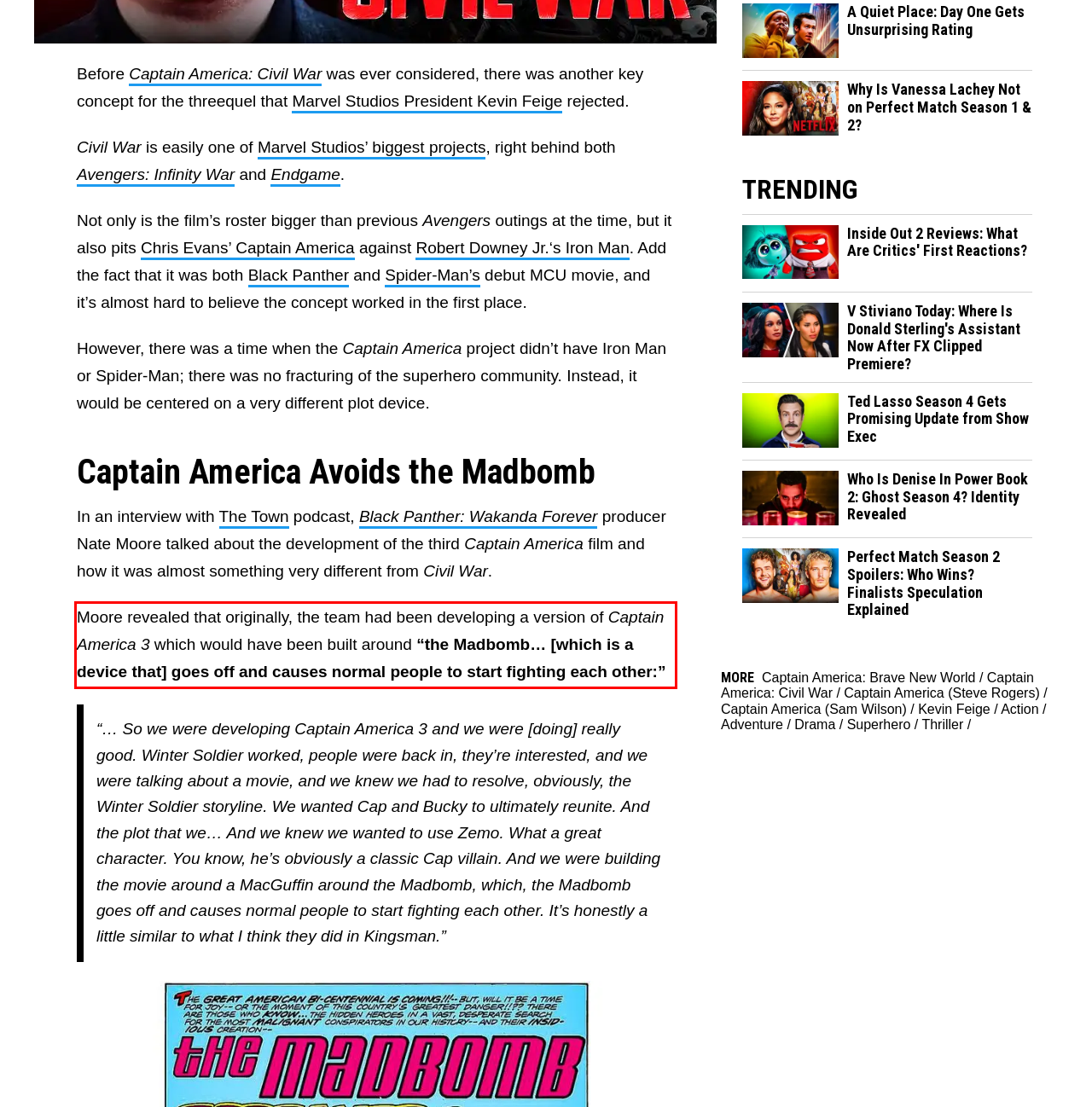View the screenshot of the webpage and identify the UI element surrounded by a red bounding box. Extract the text contained within this red bounding box.

Moore revealed that originally, the team had been developing a version of Captain America 3 which would have been built around “the Madbomb… [which is a device that] goes off and causes normal people to start fighting each other:”